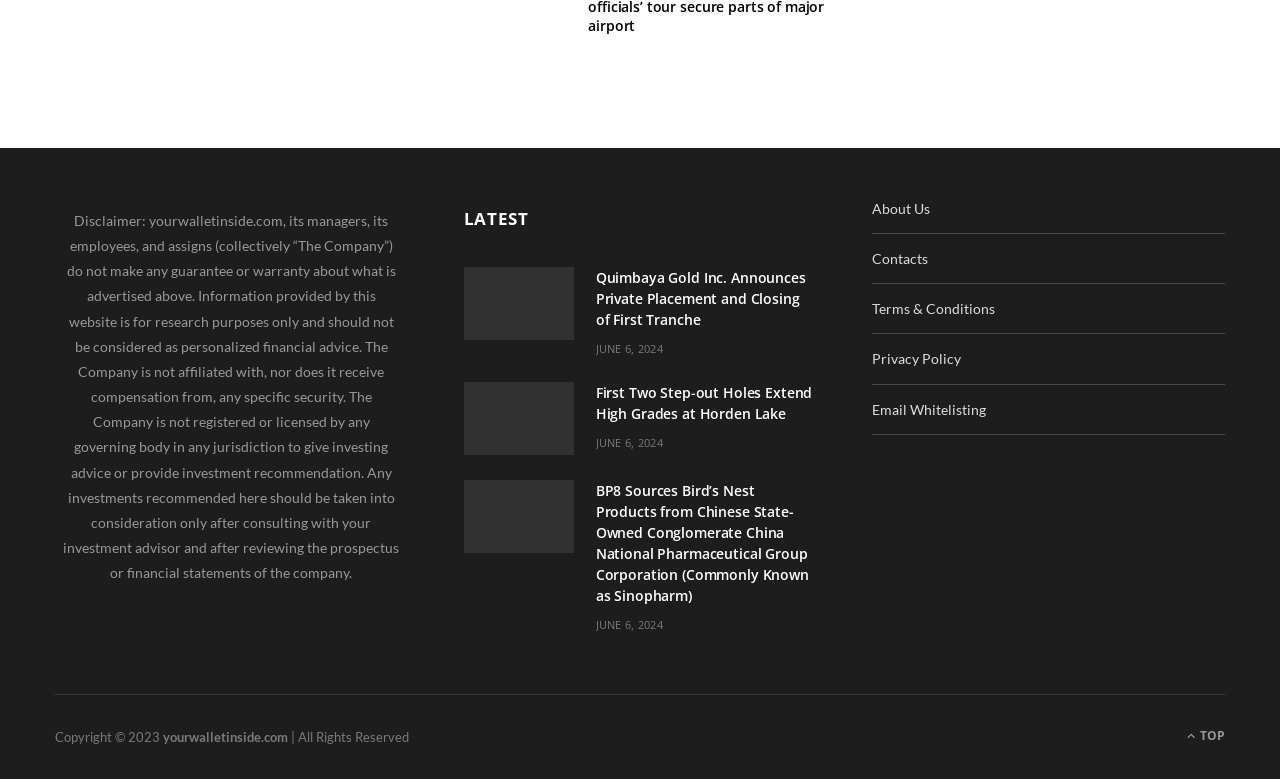Please identify the bounding box coordinates of the area that needs to be clicked to follow this instruction: "View 'BP8 Sources Bird’s Nest Products from Chinese State-Owned Conglomerate China National Pharmaceutical Group Corporation (Commonly Known as Sinopharm)'".

[0.362, 0.617, 0.448, 0.71]